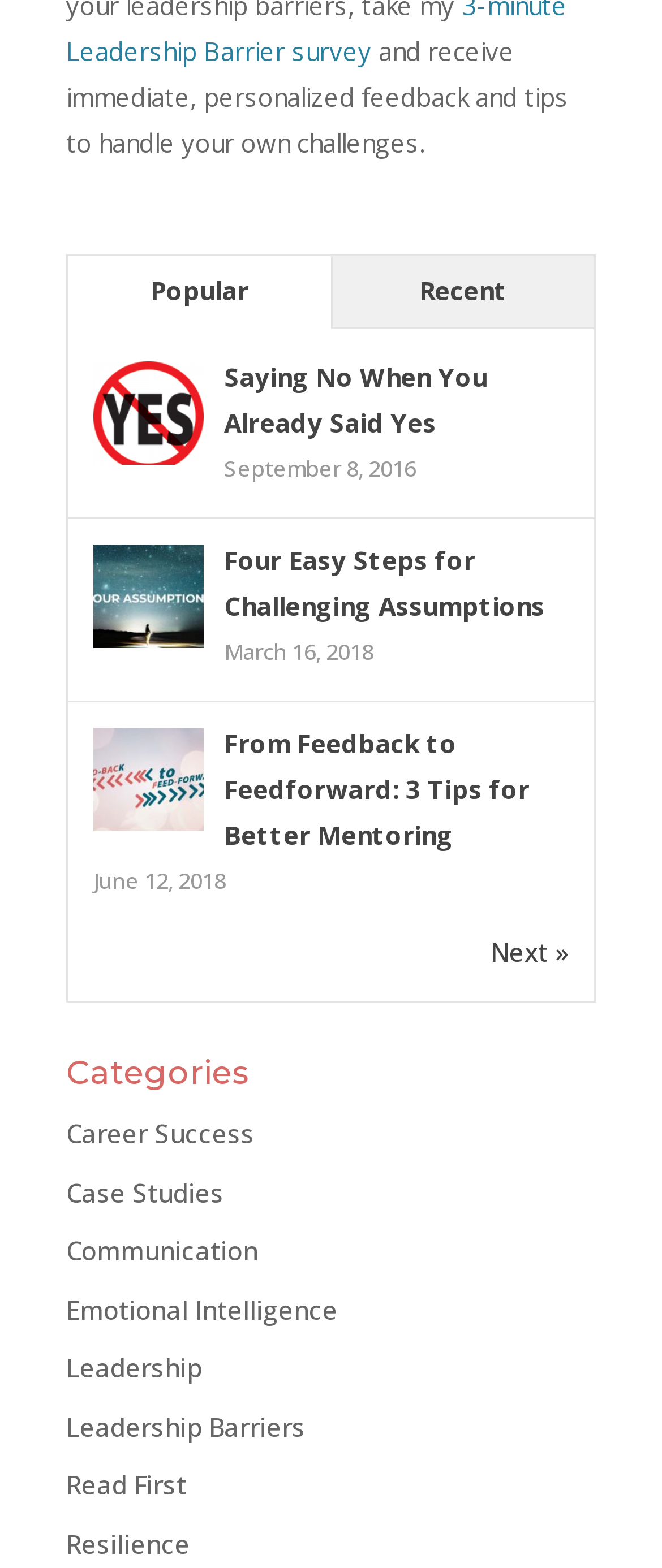Given the element description Emotional Intelligence, identify the bounding box coordinates for the UI element on the webpage screenshot. The format should be (top-left x, top-left y, bottom-right x, bottom-right y), with values between 0 and 1.

[0.1, 0.824, 0.51, 0.846]